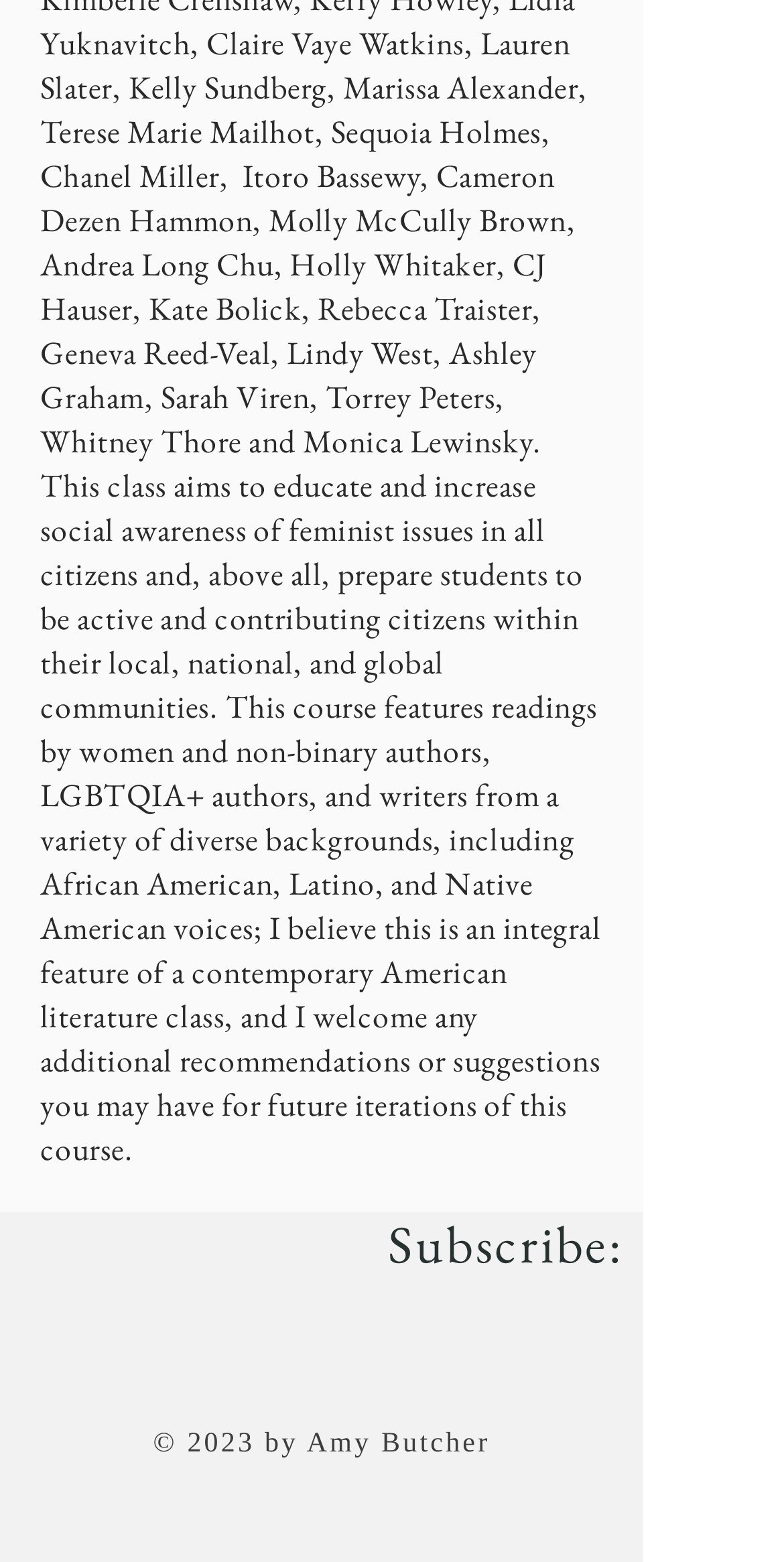Provide a thorough and detailed response to the question by examining the image: 
What is the copyright year?

I found the copyright year by looking at the static text element at the bottom of the page, which says '© 2023 by Amy Butcher'.